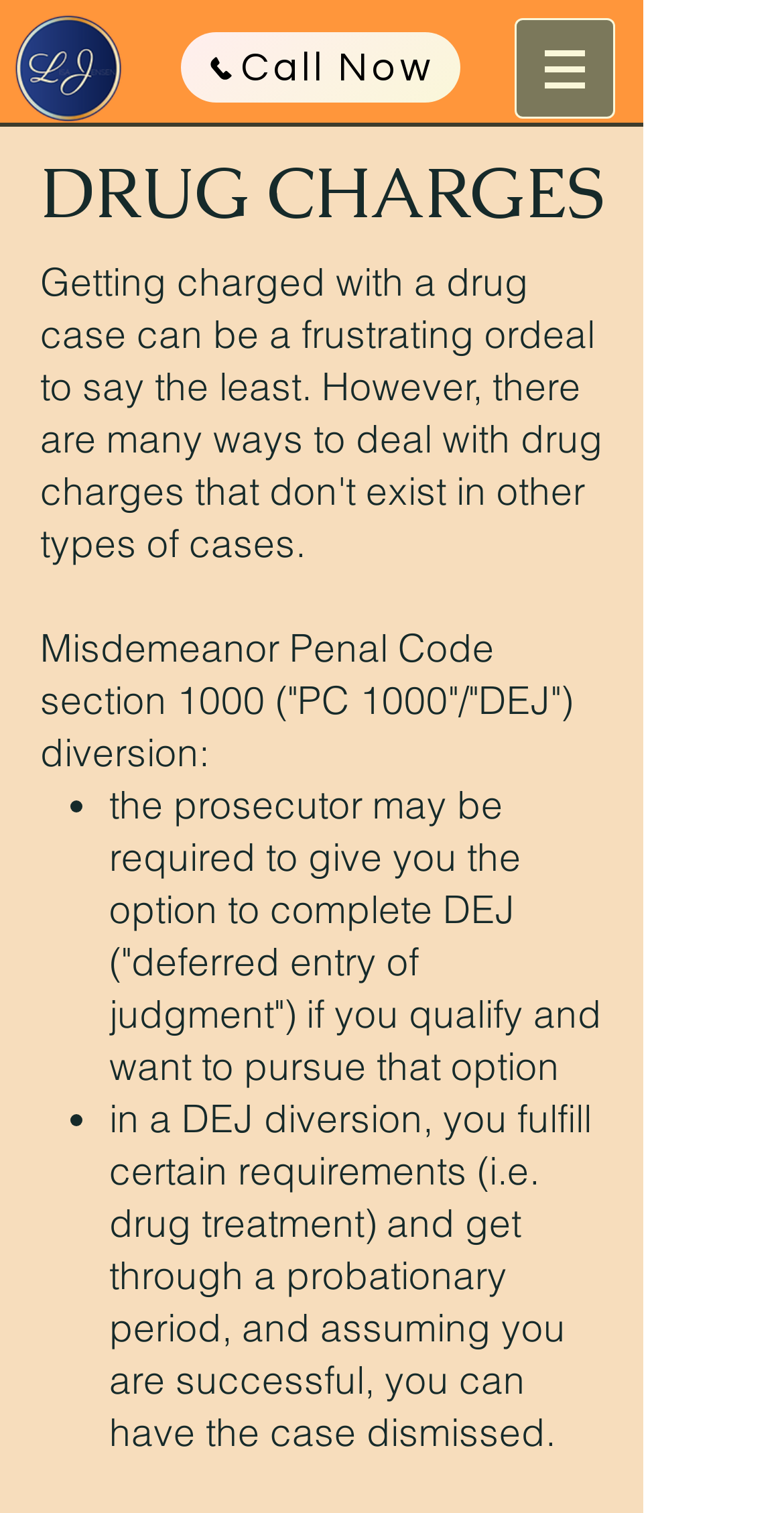Using the elements shown in the image, answer the question comprehensively: What is the section of the penal code related to drug charges?

According to the webpage, the section of the penal code related to drug charges is PC 1000, also known as 'Misdemeanor Penal Code section 1000 (“PC 1000”/“DEJ”) diversion', as stated in the heading element with the text 'DRUG CHARGES'.